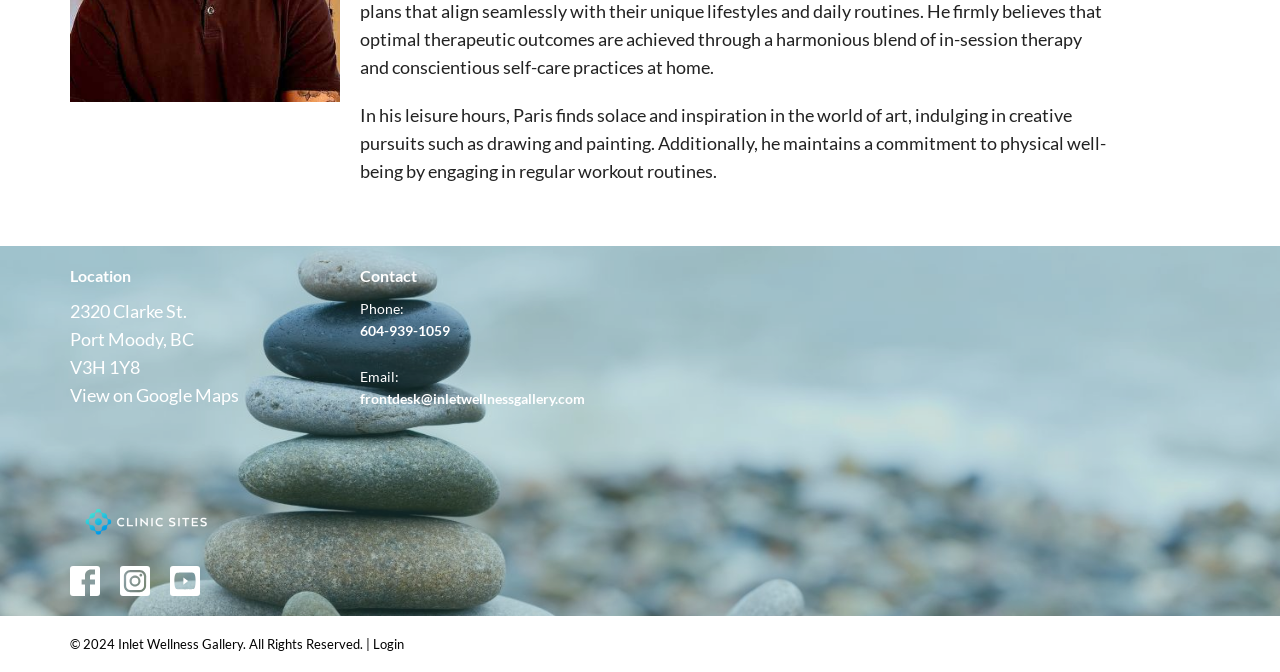What is the phone number of Inlet Wellness Gallery? Please answer the question using a single word or phrase based on the image.

604-939-1059